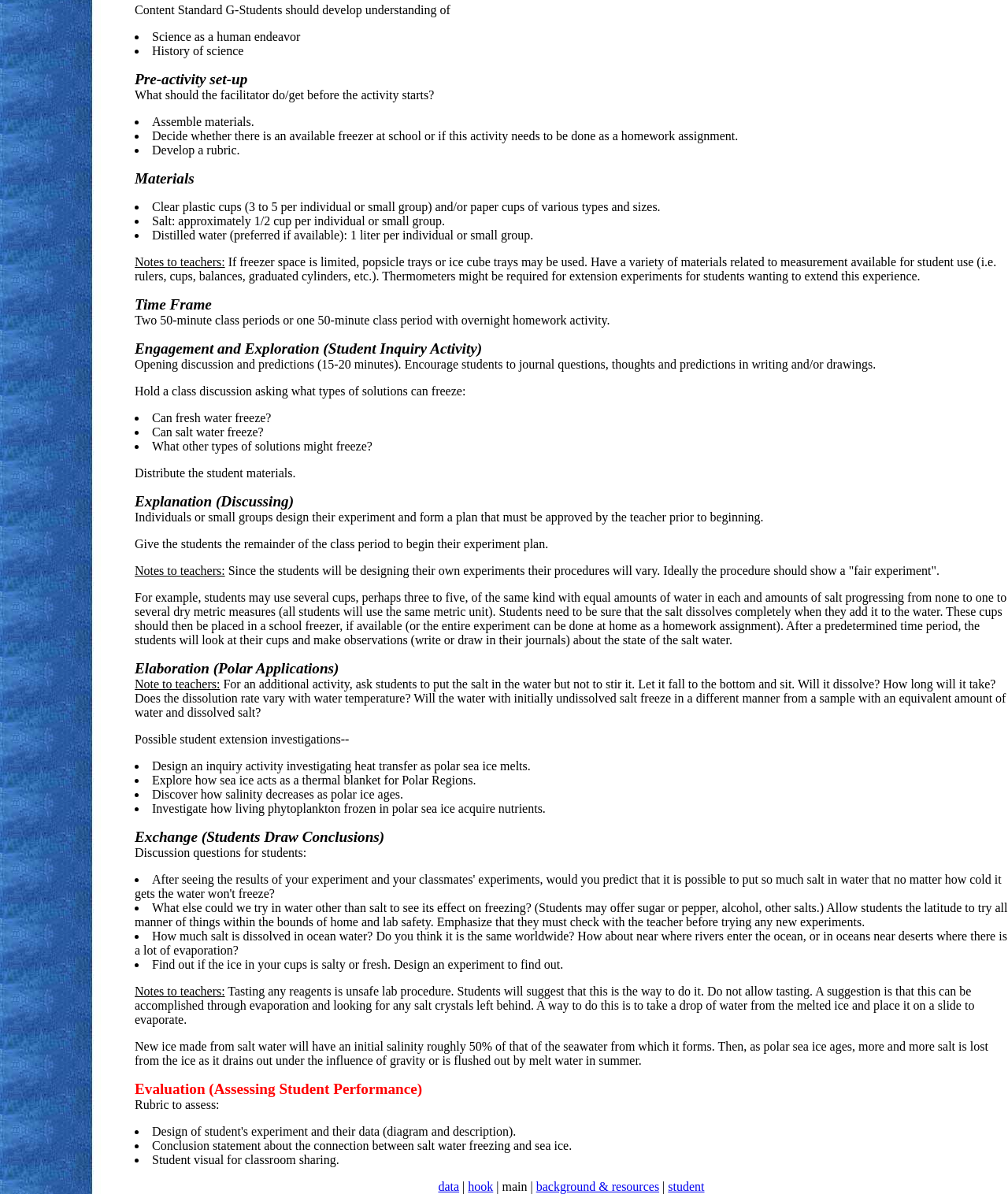Extract the bounding box coordinates for the HTML element that matches this description: "Explanation (Discussing)". The coordinates should be four float numbers between 0 and 1, i.e., [left, top, right, bottom].

[0.134, 0.413, 0.291, 0.427]